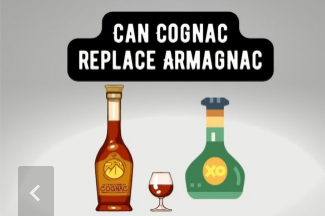What is in the center of the image? Observe the screenshot and provide a one-word or short phrase answer.

a glass filled with Cognac